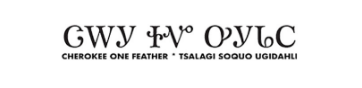Give an in-depth description of the image.

The image features a stylized logo for "Cherokee One Feather," prominently displaying the title in both English and the Cherokee syllabary. The elegant design emphasizes cultural significance, showcasing the name "Tsalagi Soquo Ugidahli" beneath, which translates to "Cherokee One Feather." The logo combines traditional elements with a modern aesthetic, reflecting the rich heritage and identity of the Cherokee people. This representation serves as a visual anchor for the publication, connecting it to its community and cultural roots.